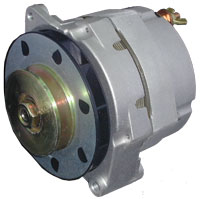Please give a succinct answer using a single word or phrase:
In what type of environments is the ZENA SR150B ideal for use?

High-demand environments